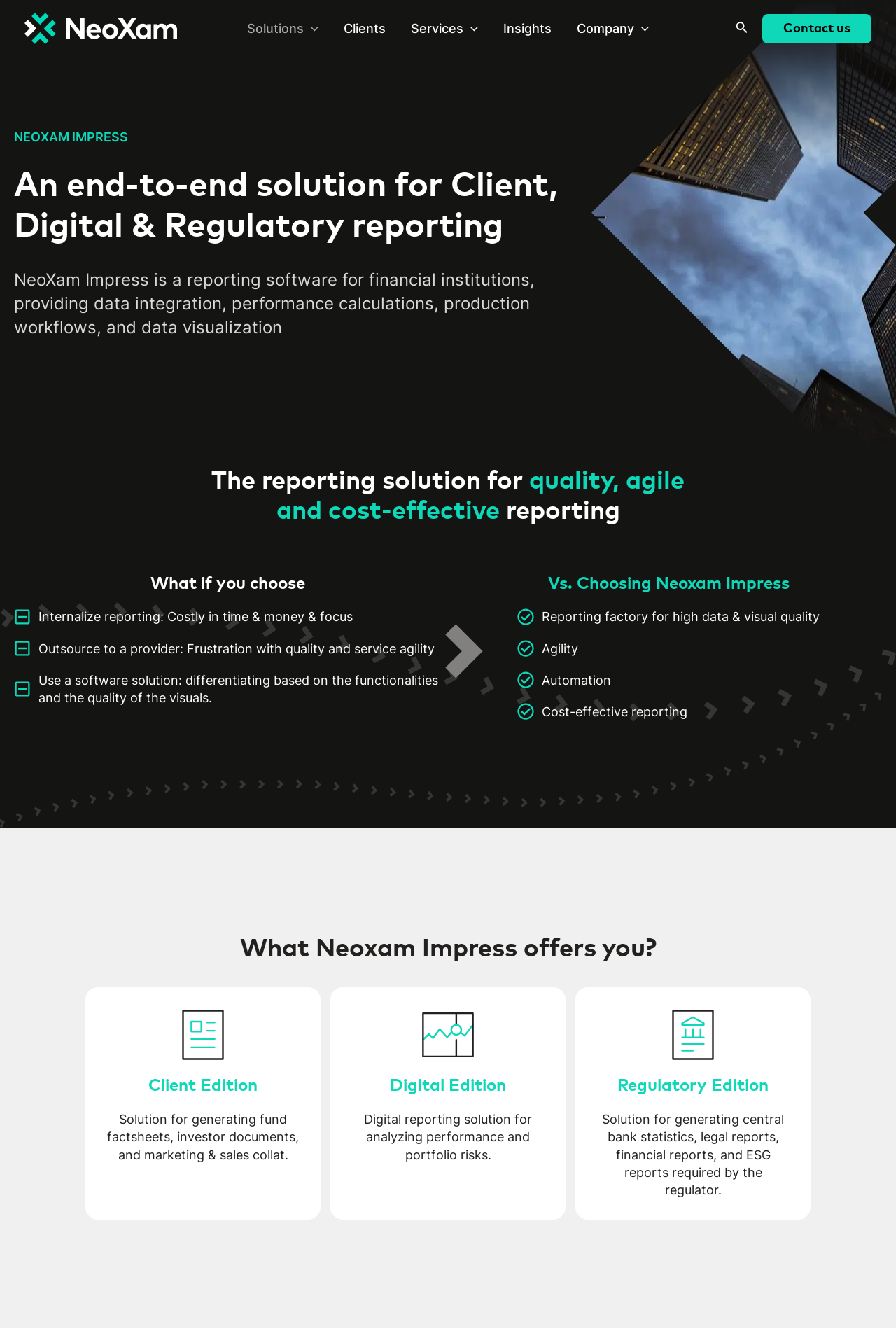Bounding box coordinates are to be given in the format (top-left x, top-left y, bottom-right x, bottom-right y). All values must be floating point numbers between 0 and 1. Provide the bounding box coordinate for the UI element described as: March 30, 2017

None